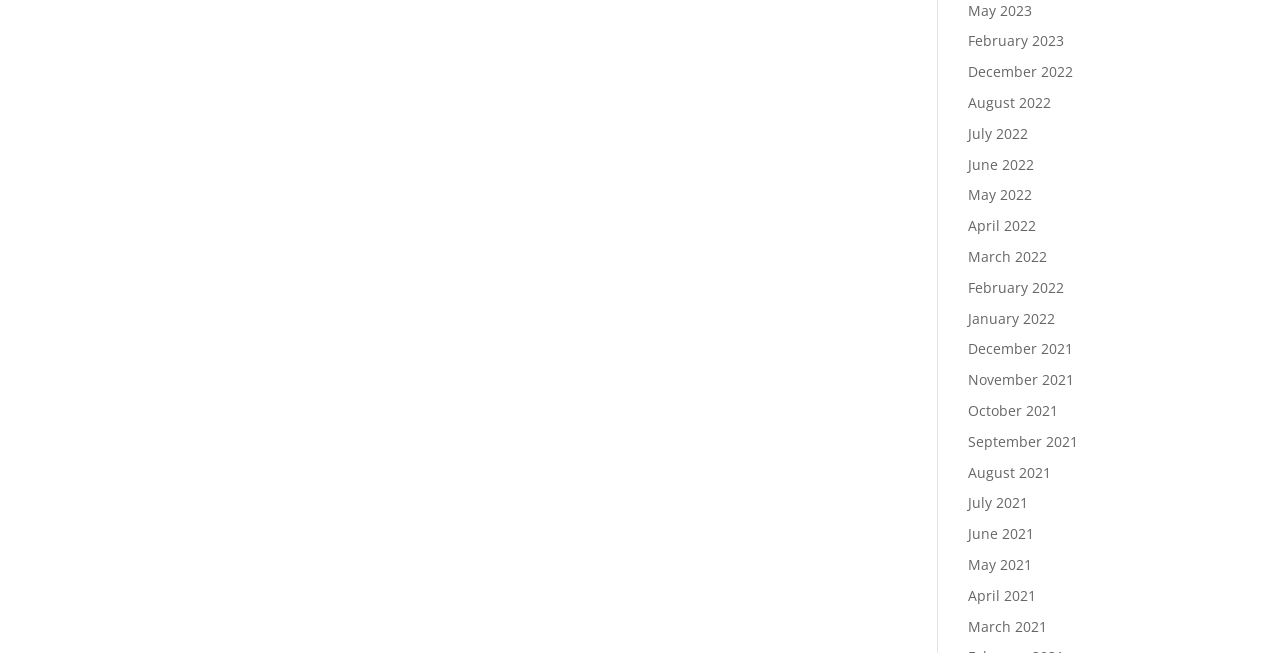Pinpoint the bounding box coordinates of the clickable element needed to complete the instruction: "Click for large version of 1-JPG". The coordinates should be provided as four float numbers between 0 and 1: [left, top, right, bottom].

None